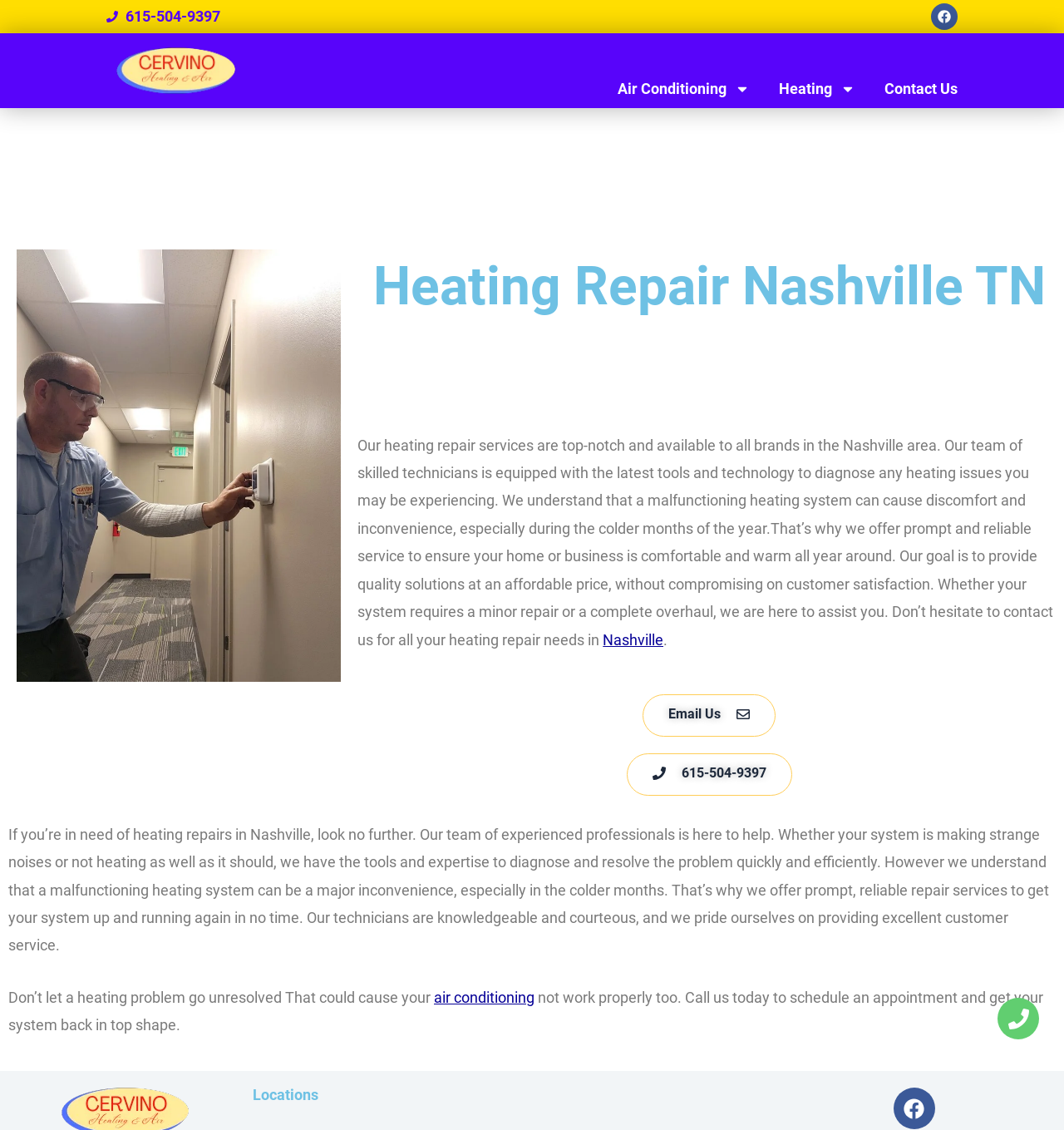Identify the bounding box coordinates for the UI element described as follows: Facebook. Use the format (top-left x, top-left y, bottom-right x, bottom-right y) and ensure all values are floating point numbers between 0 and 1.

[0.84, 0.963, 0.879, 0.999]